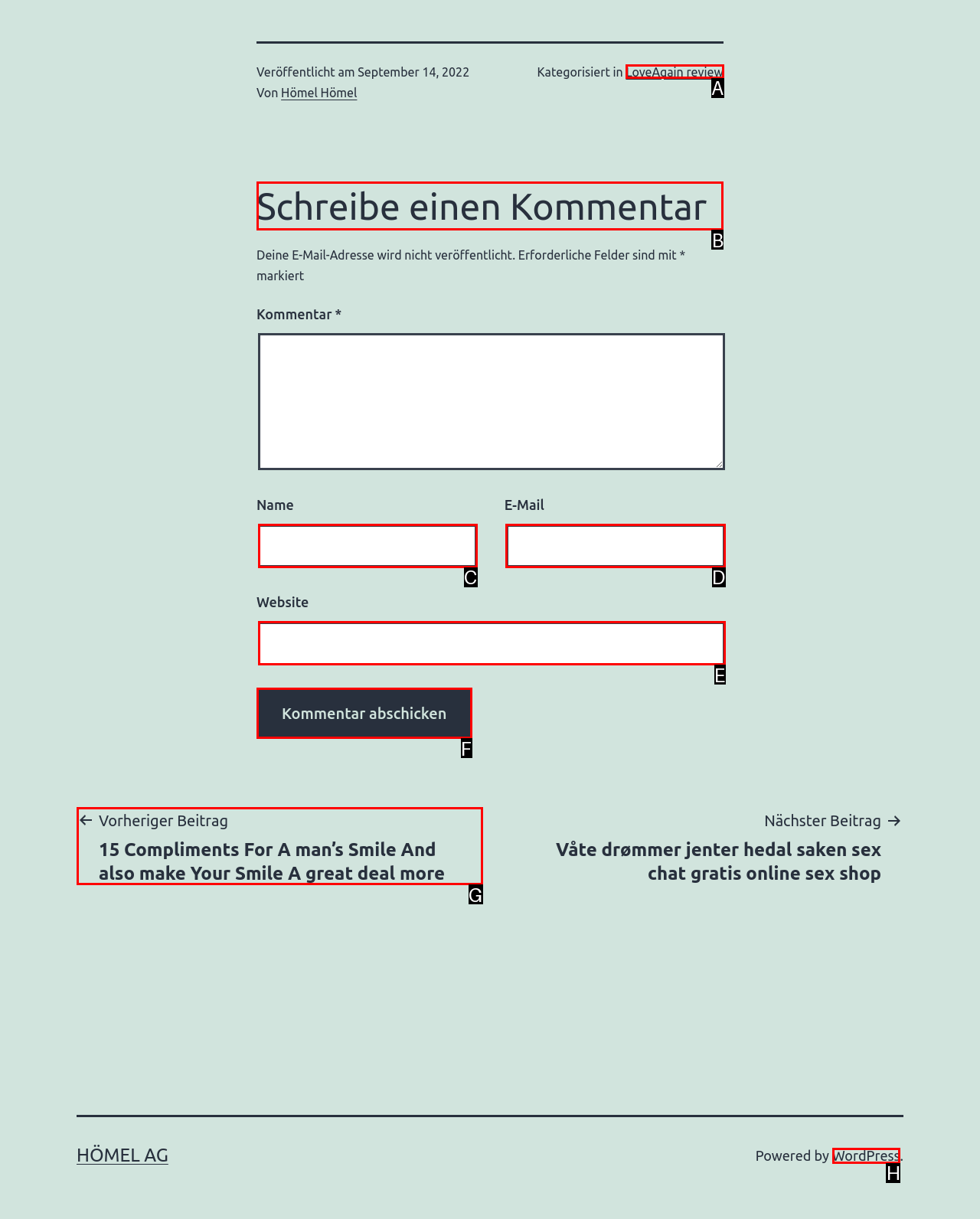For the task "Leave a comment", which option's letter should you click? Answer with the letter only.

B